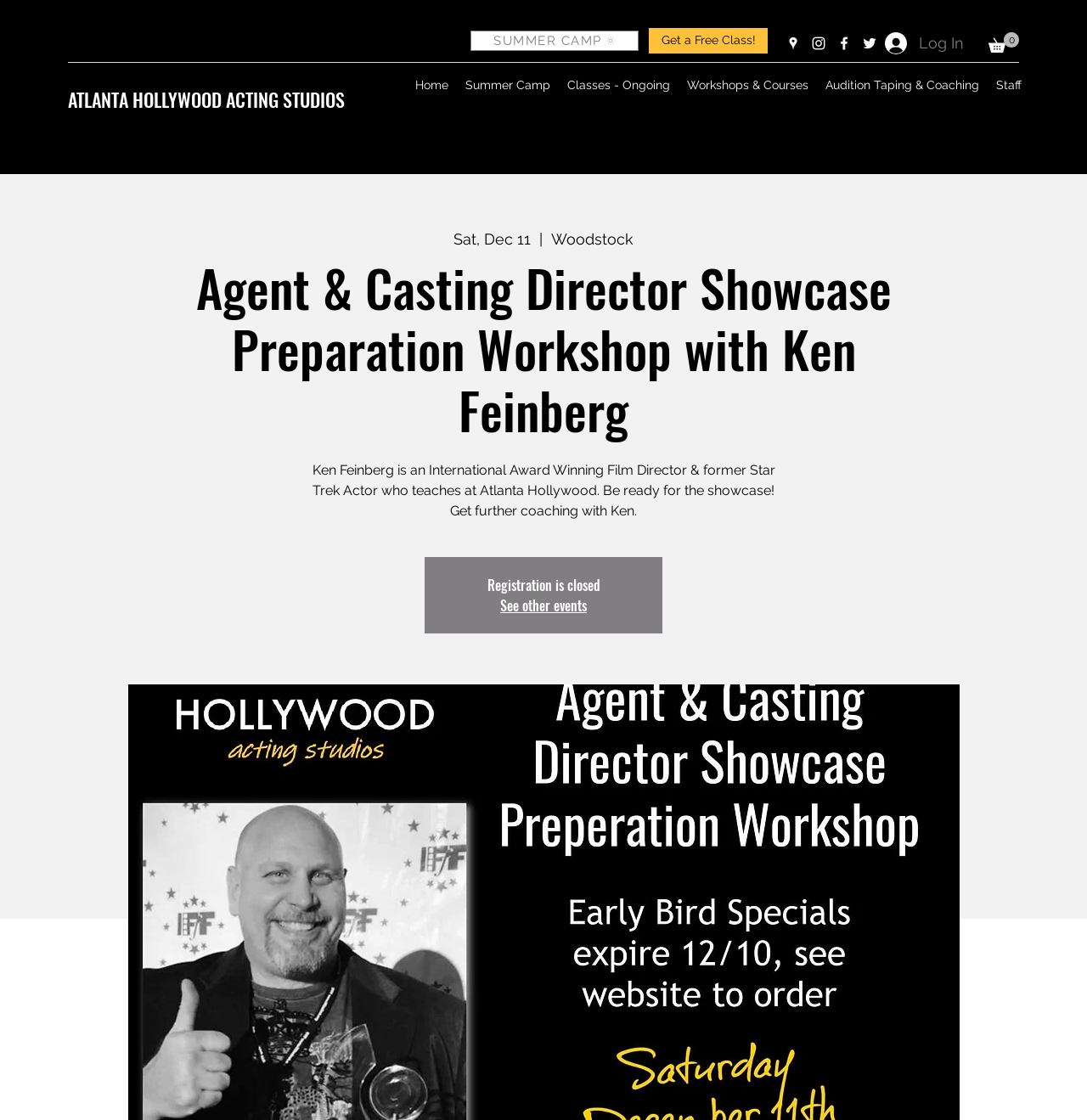Give a one-word or one-phrase response to the question:
What is the name of the film director teaching at Atlanta Hollywood?

Ken Feinberg